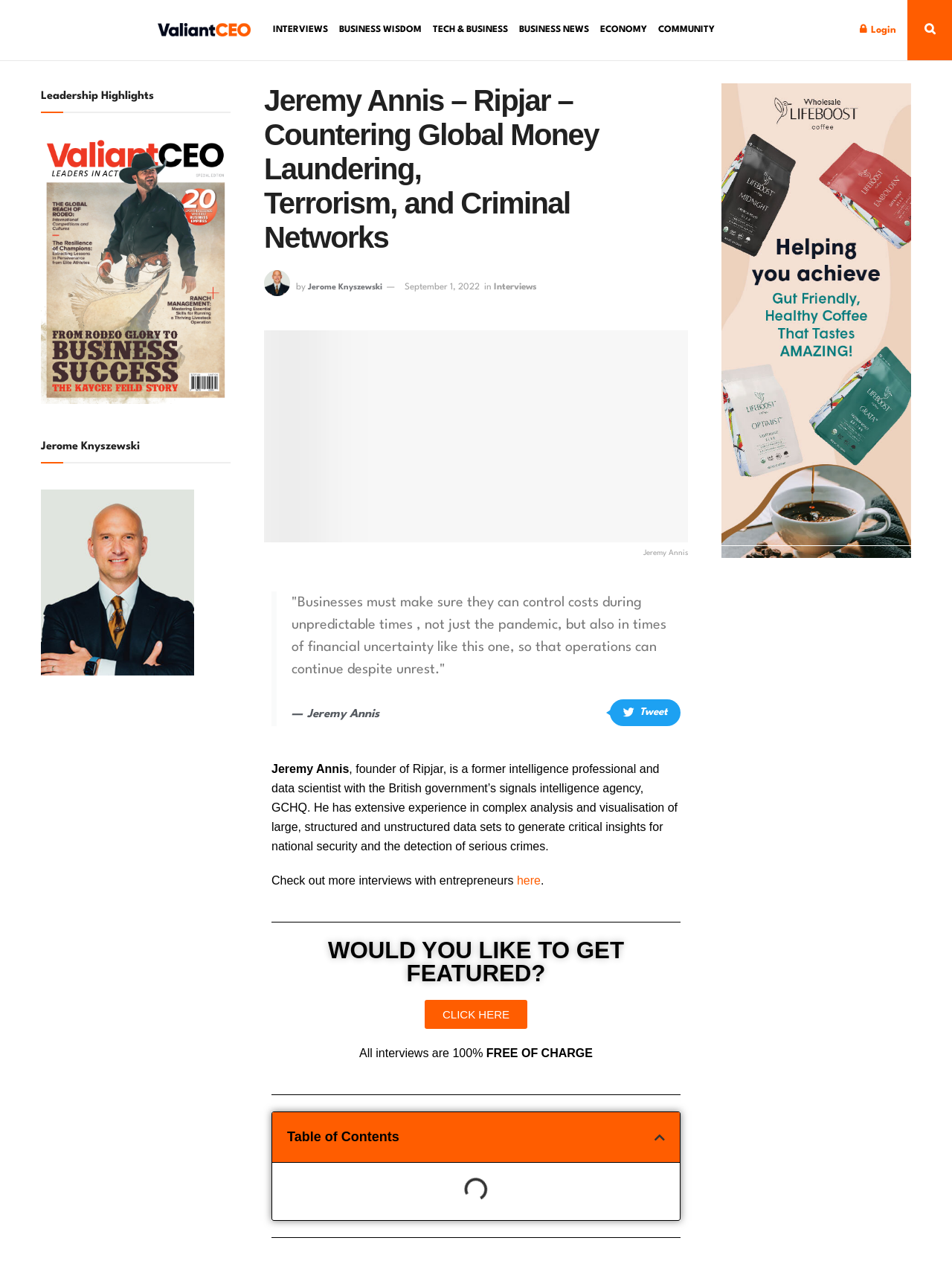Can you identify the bounding box coordinates of the clickable region needed to carry out this instruction: 'Click on the ValiantCEO link'? The coordinates should be four float numbers within the range of 0 to 1, stated as [left, top, right, bottom].

[0.164, 0.016, 0.263, 0.032]